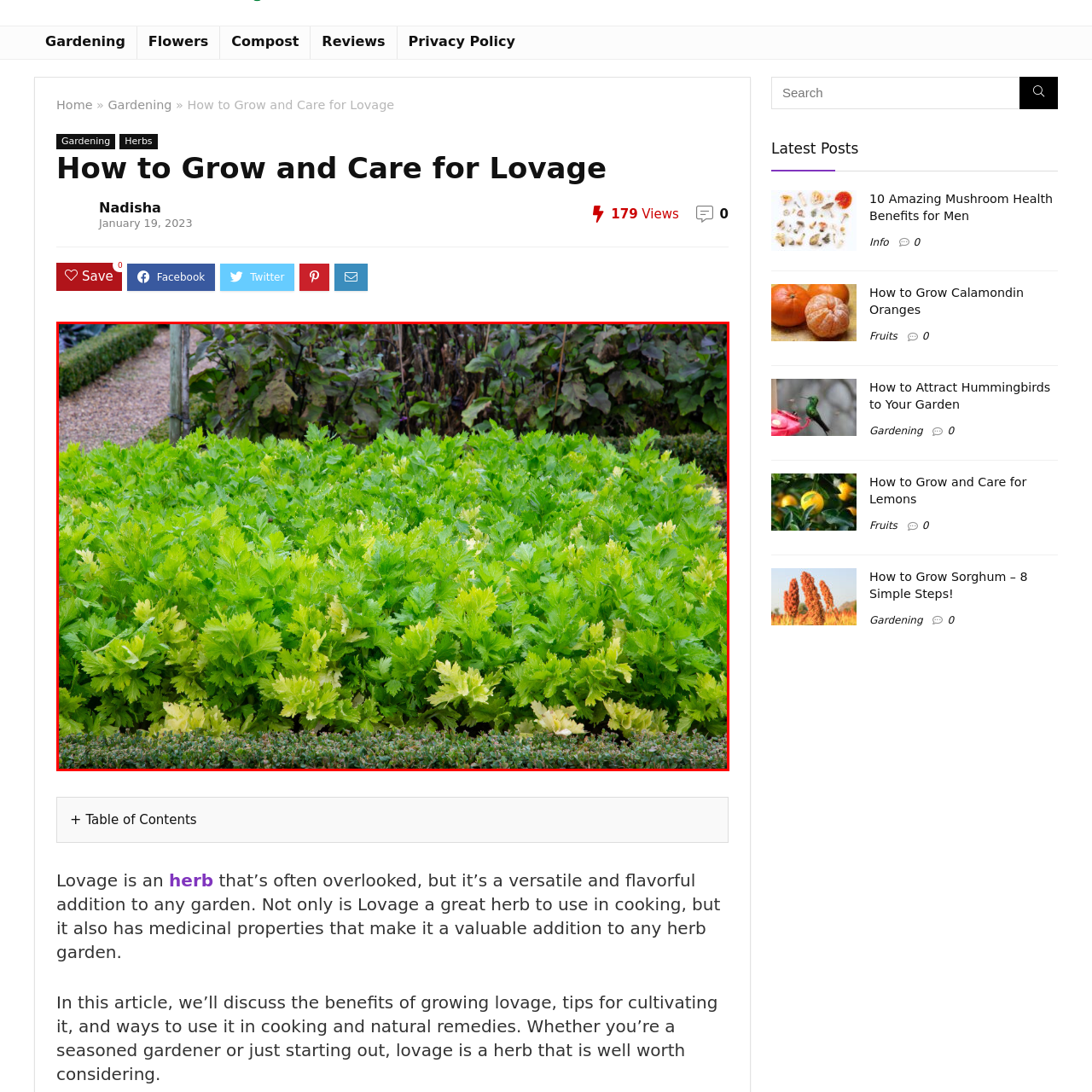What benefits does lovage offer?
Inspect the image enclosed by the red bounding box and provide a detailed and comprehensive answer to the question.

According to the caption, lovage is known for its unique flavor and culinary versatility, and it also offers various medicinal benefits, making it a valuable herb to grow in one's garden.